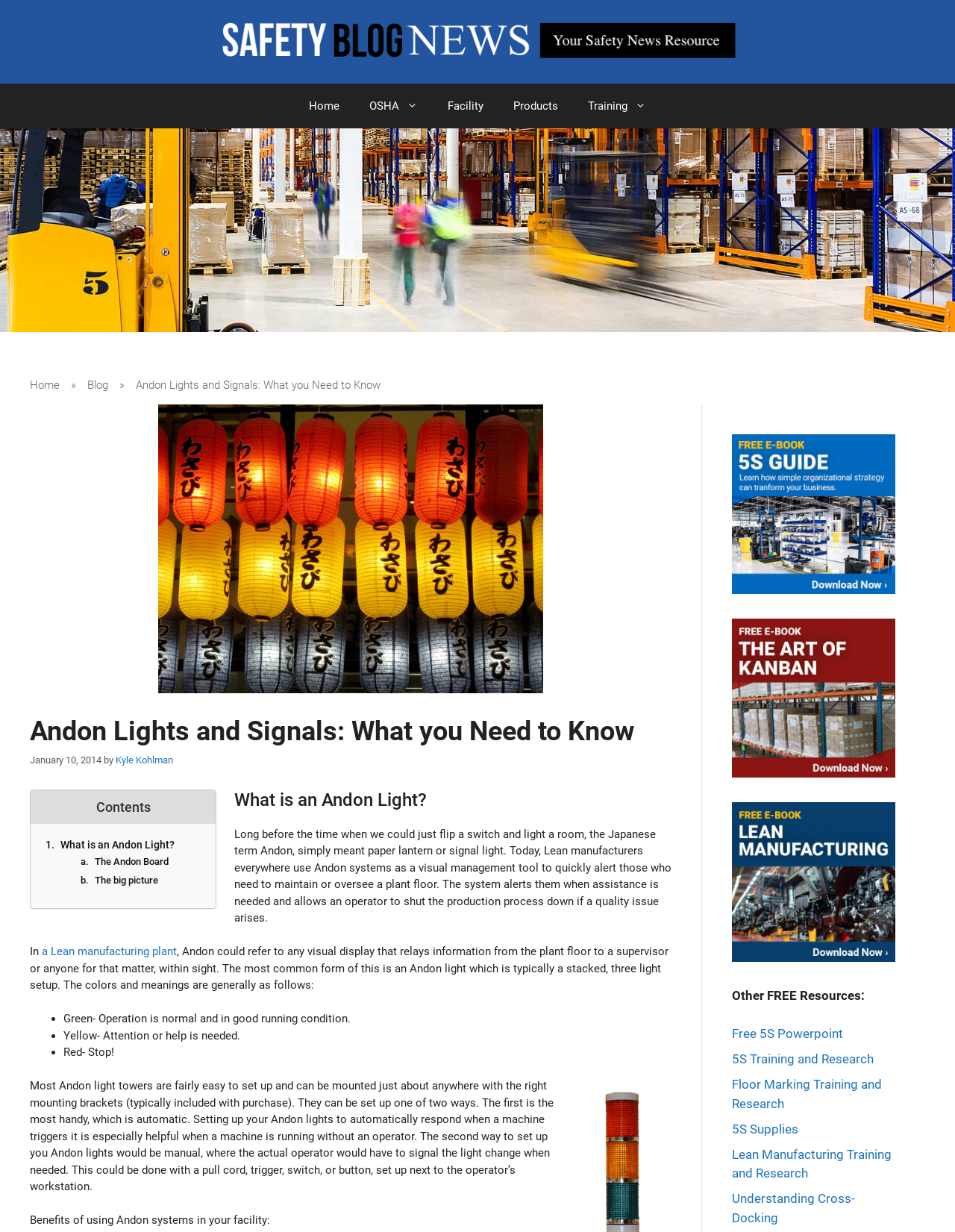What is the position of the image 'Andon lights or lanterns hanging'?
Refer to the image and answer the question using a single word or phrase.

Above the article title